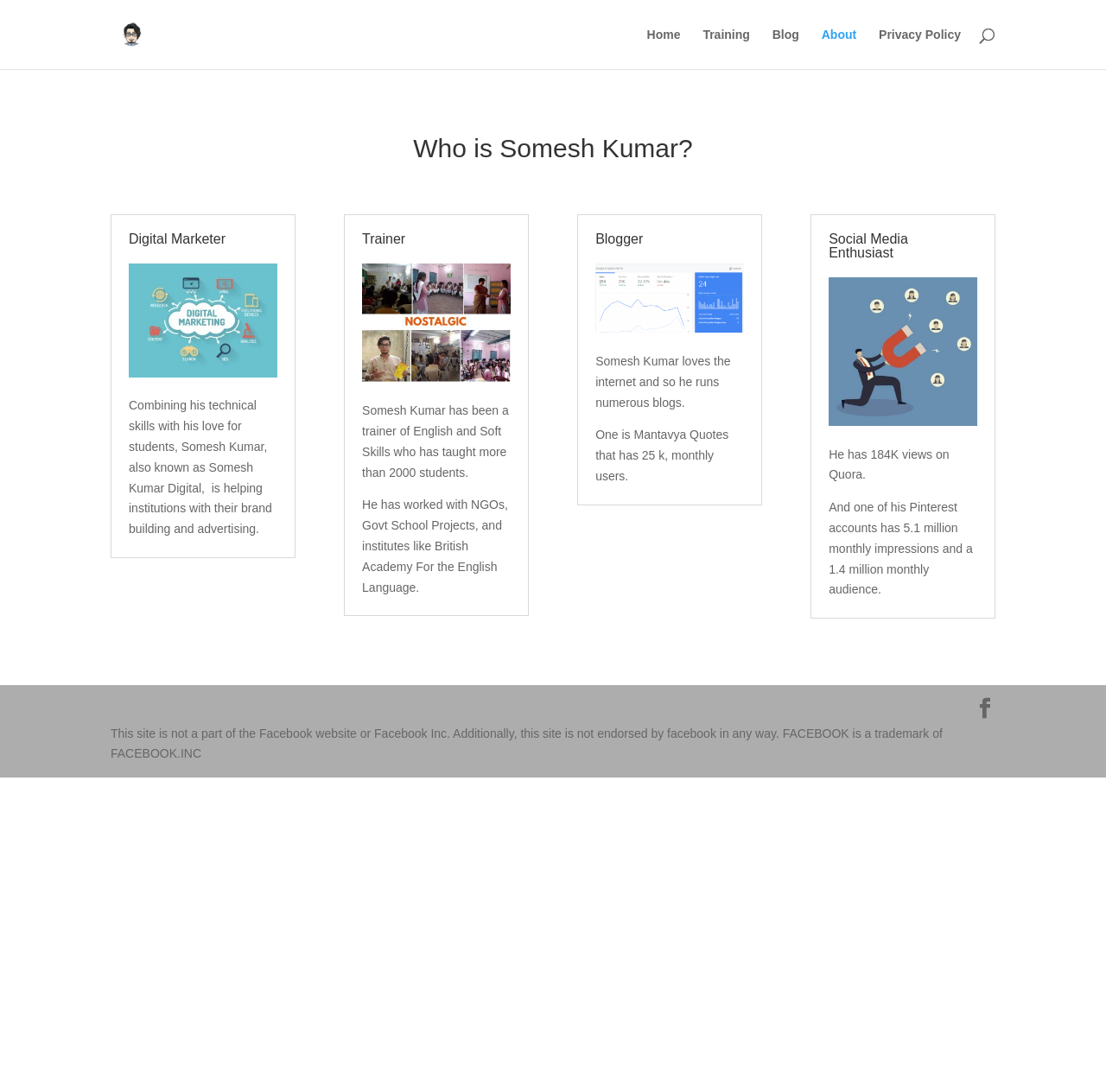How many views does Somesh Kumar have on Quora?
Look at the image and answer with only one word or phrase.

184K